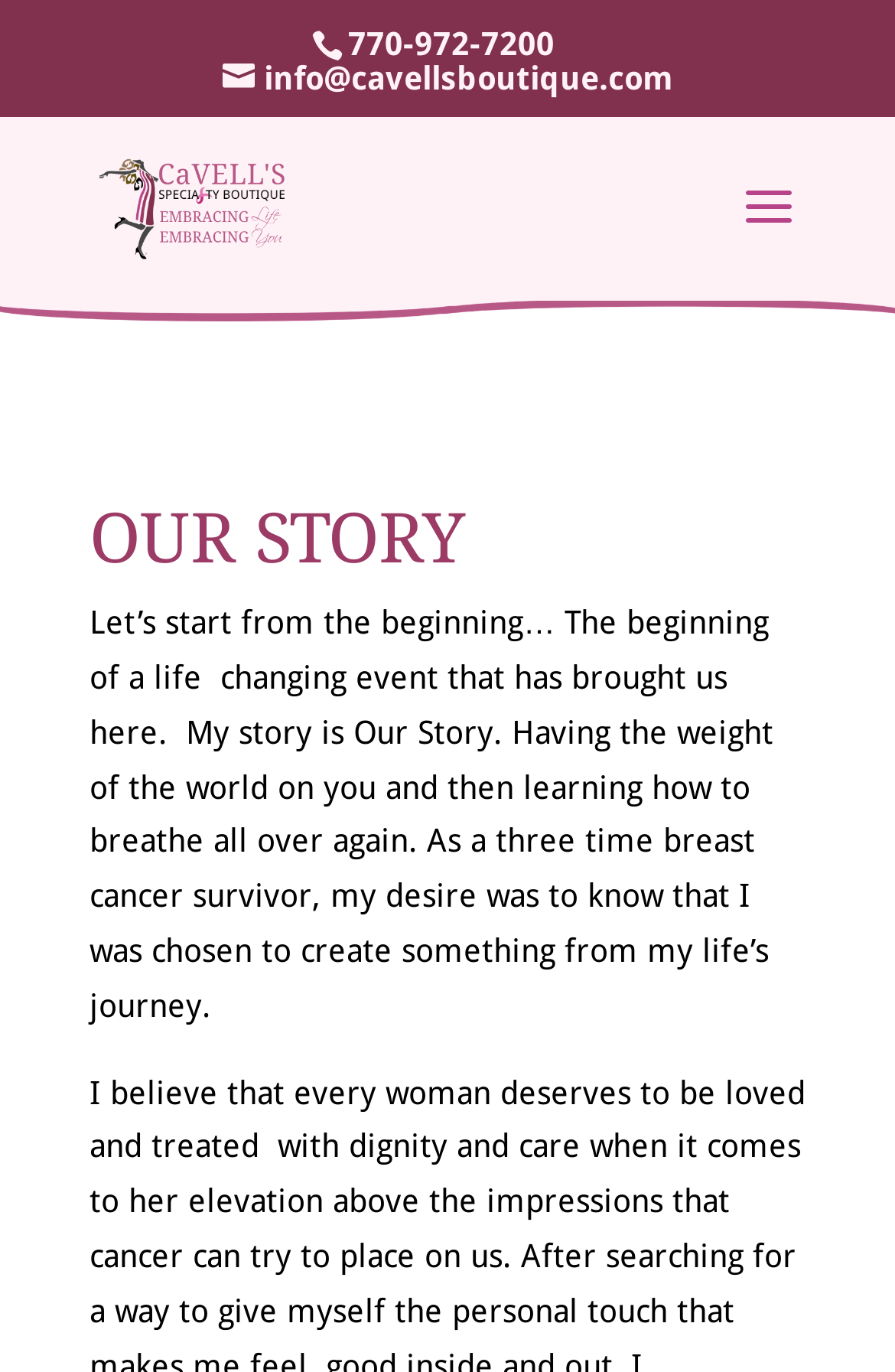Given the element description: "info@cavellsboutique.com", predict the bounding box coordinates of this UI element. The coordinates must be four float numbers between 0 and 1, given as [left, top, right, bottom].

[0.249, 0.043, 0.751, 0.069]